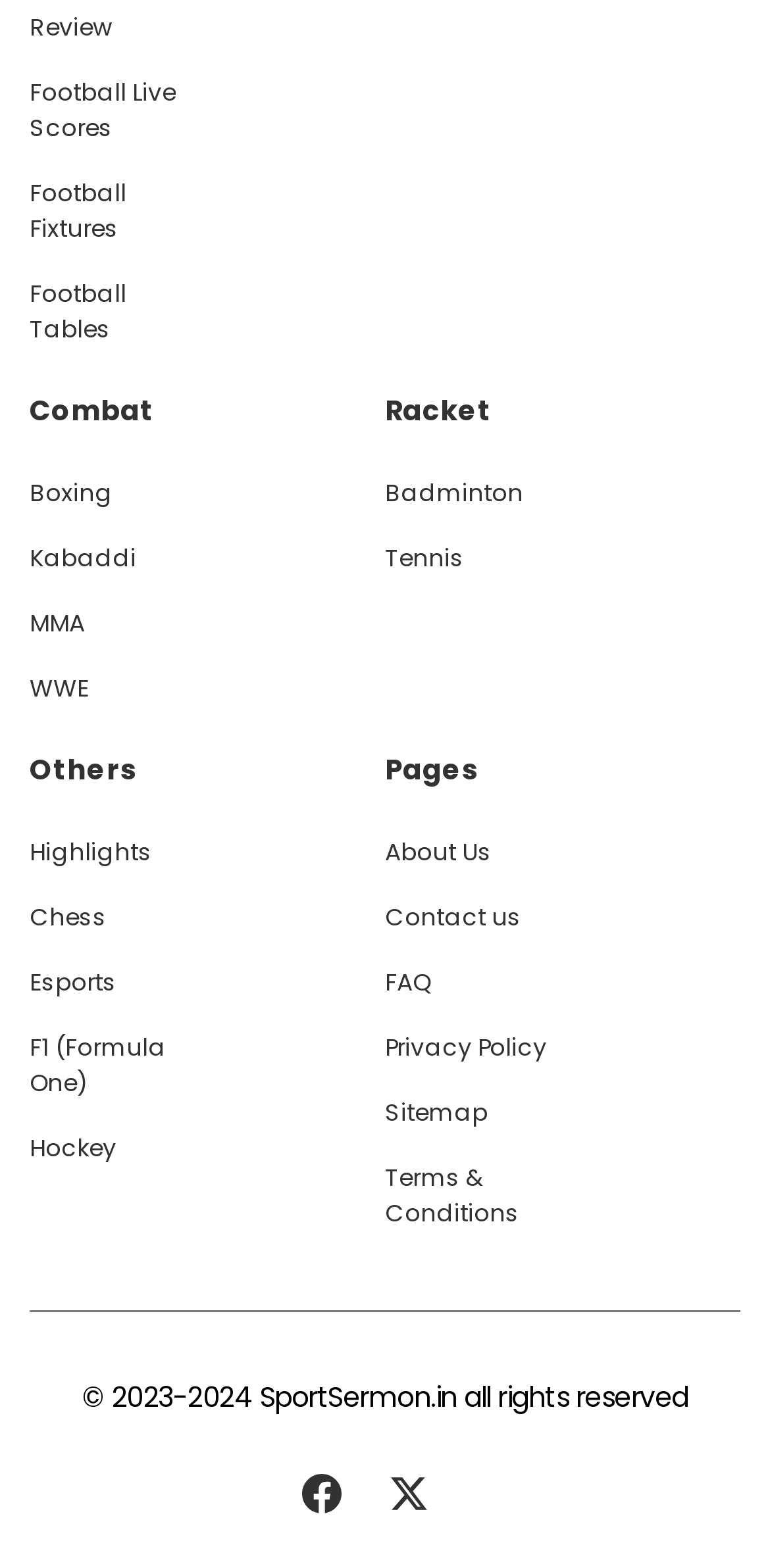Determine the bounding box for the described HTML element: "F1 (Formula One)". Ensure the coordinates are four float numbers between 0 and 1 in the format [left, top, right, bottom].

[0.038, 0.657, 0.269, 0.702]